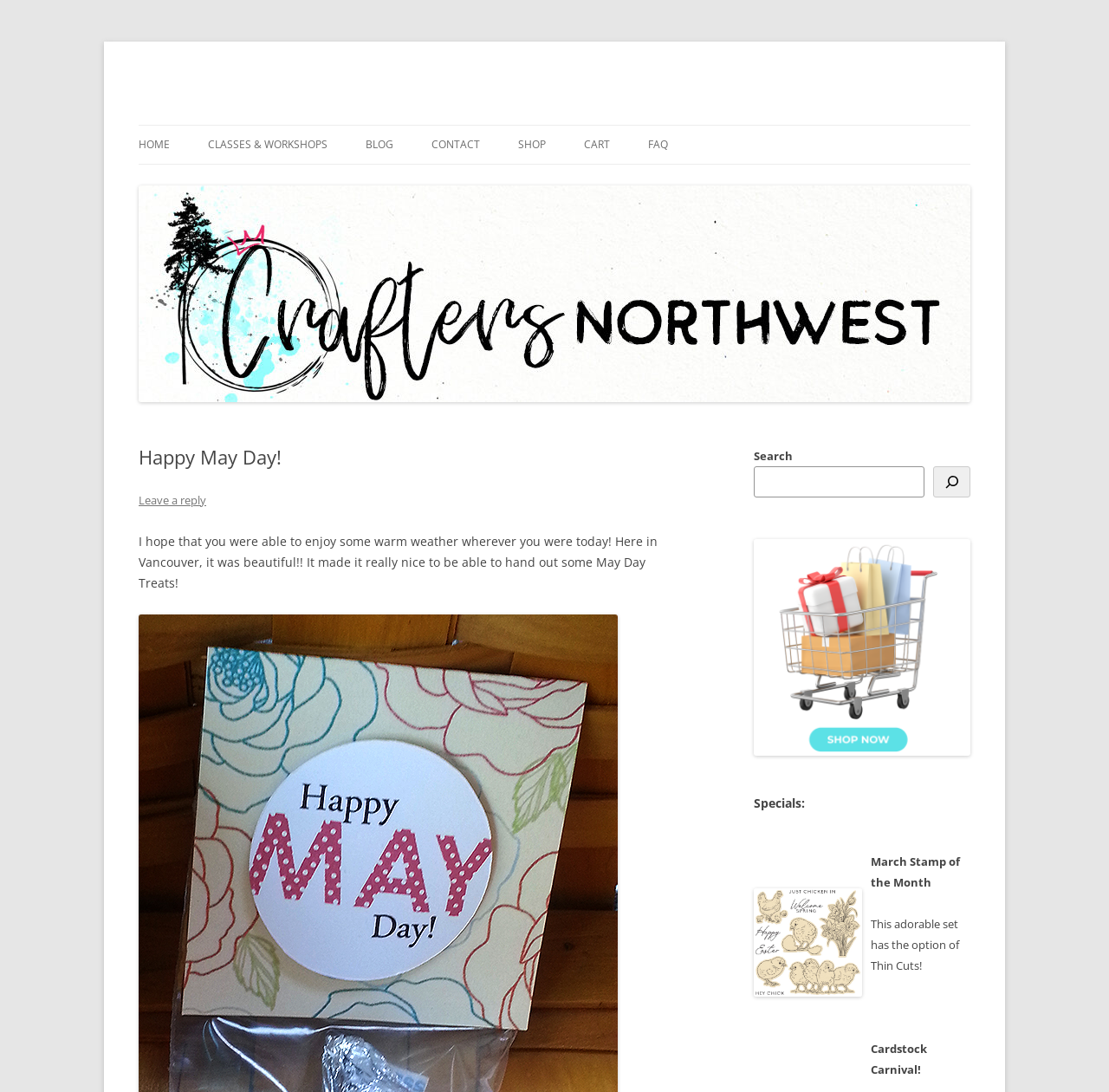Please specify the bounding box coordinates of the area that should be clicked to accomplish the following instruction: "Search for something". The coordinates should consist of four float numbers between 0 and 1, i.e., [left, top, right, bottom].

[0.68, 0.427, 0.834, 0.456]